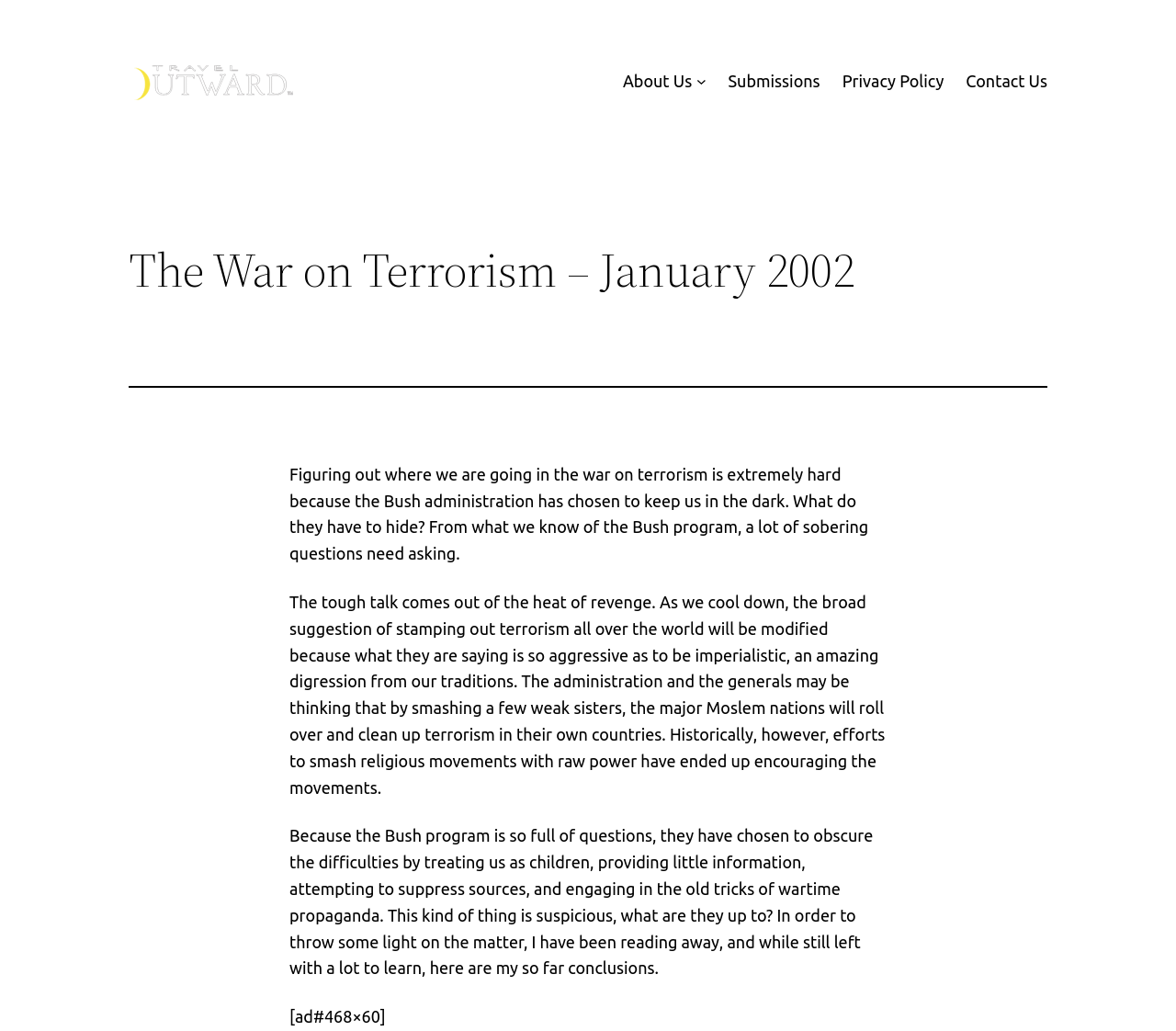Generate the text of the webpage's primary heading.

The War on Terrorism – January 2002